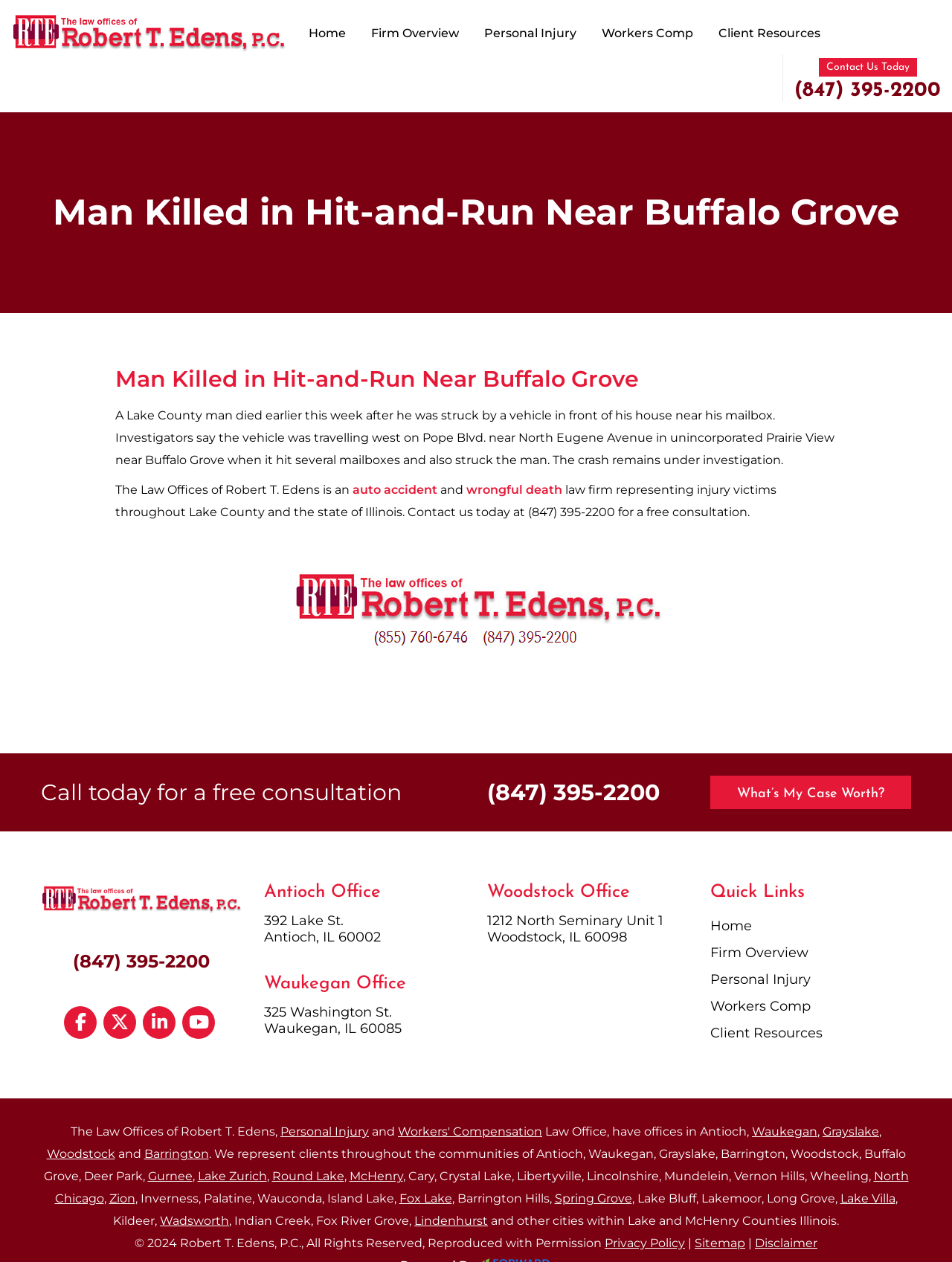By analyzing the image, answer the following question with a detailed response: What type of cases does the law firm handle?

I found the answer by looking at the links and text on the webpage, which mentions 'Personal Injury' and 'Workers Comp' as the types of cases the law firm handles.